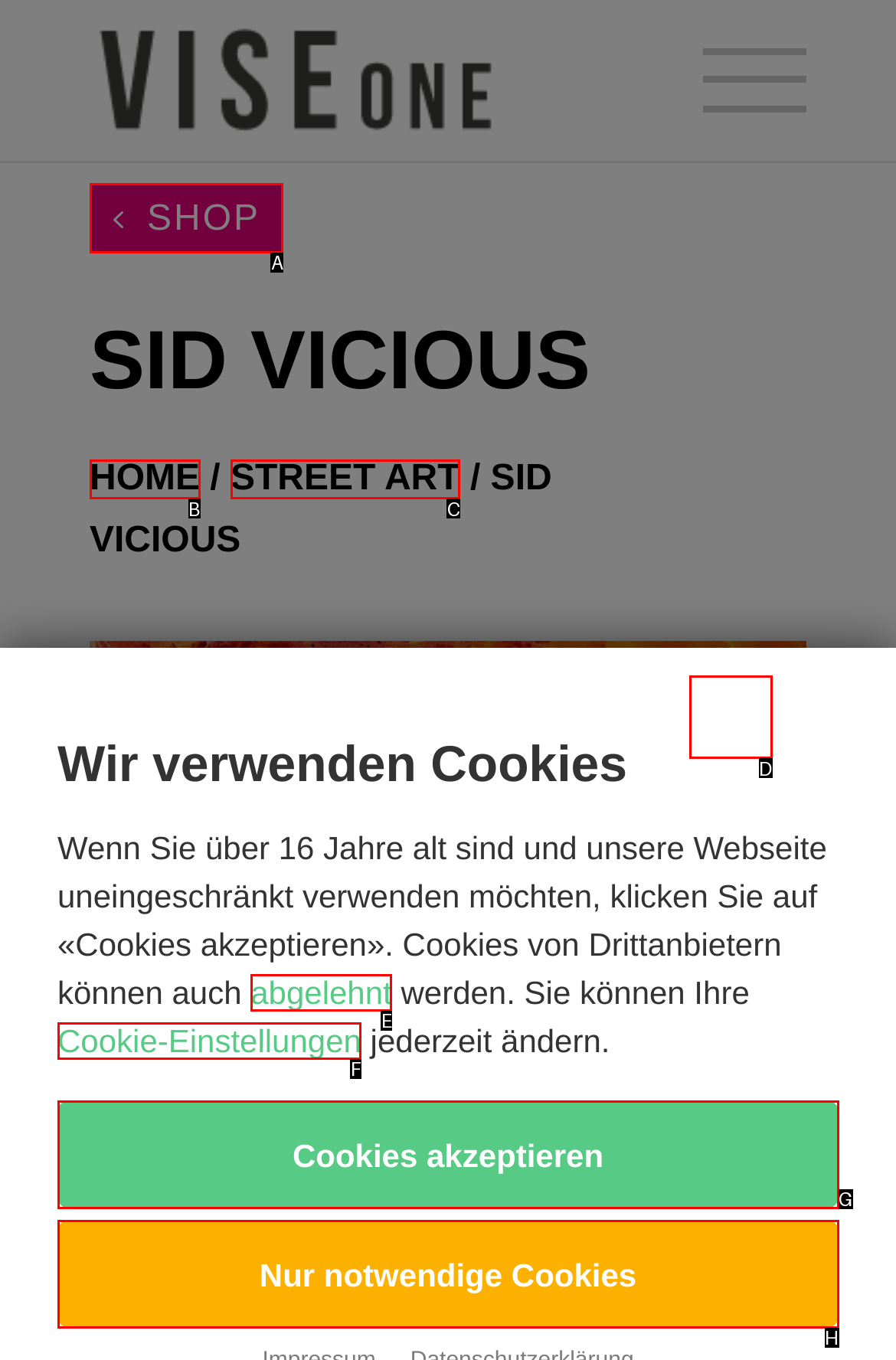Select the HTML element to finish the task: browse February 2021 Reply with the letter of the correct option.

None